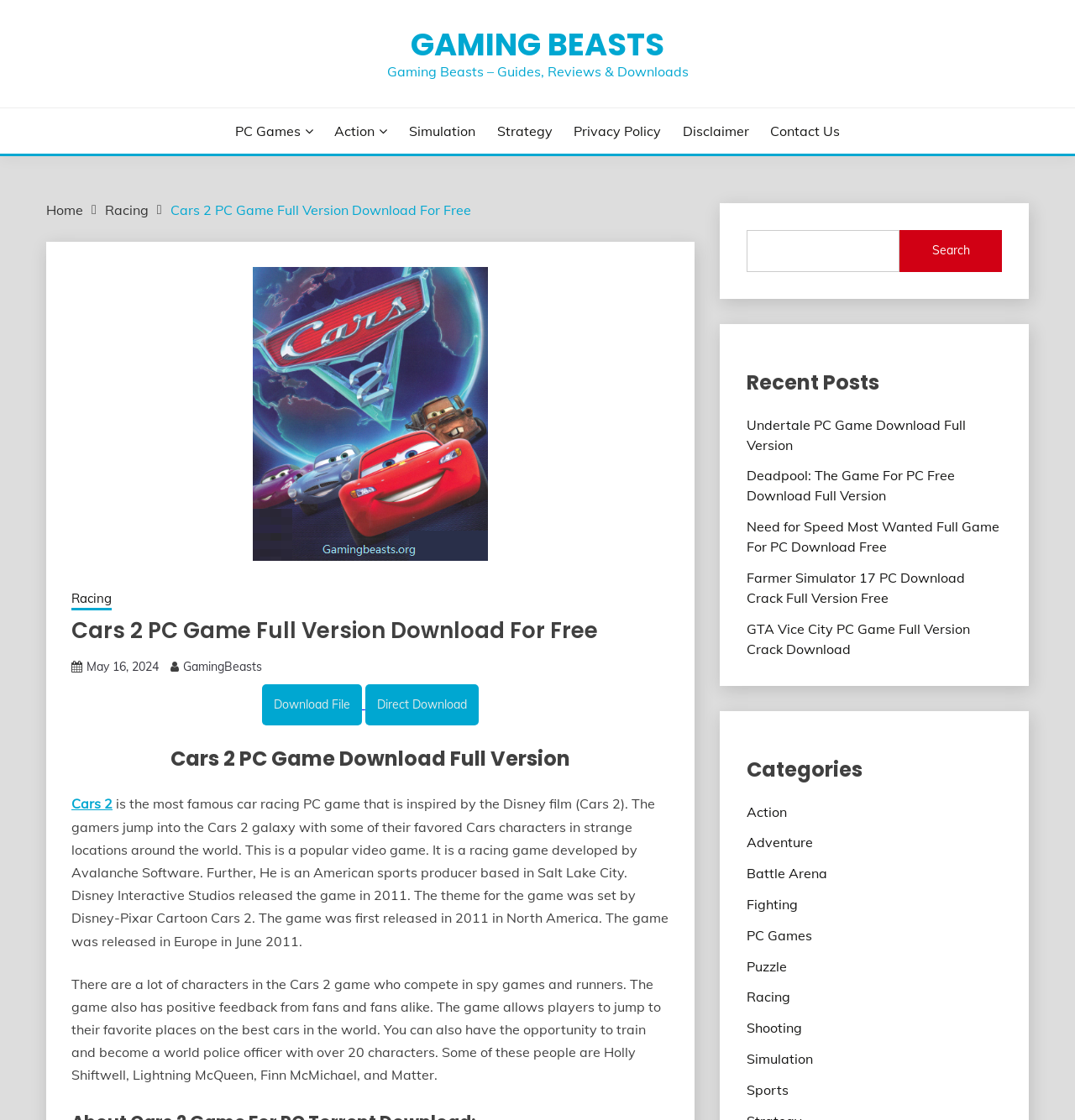How many characters can you train to become a world police officer?
Deliver a detailed and extensive answer to the question.

According to the webpage content, specifically the text 'You can also have the opportunity to train and become a world police officer with over 20 characters.', we can determine that you can train more than 20 characters to become a world police officer.